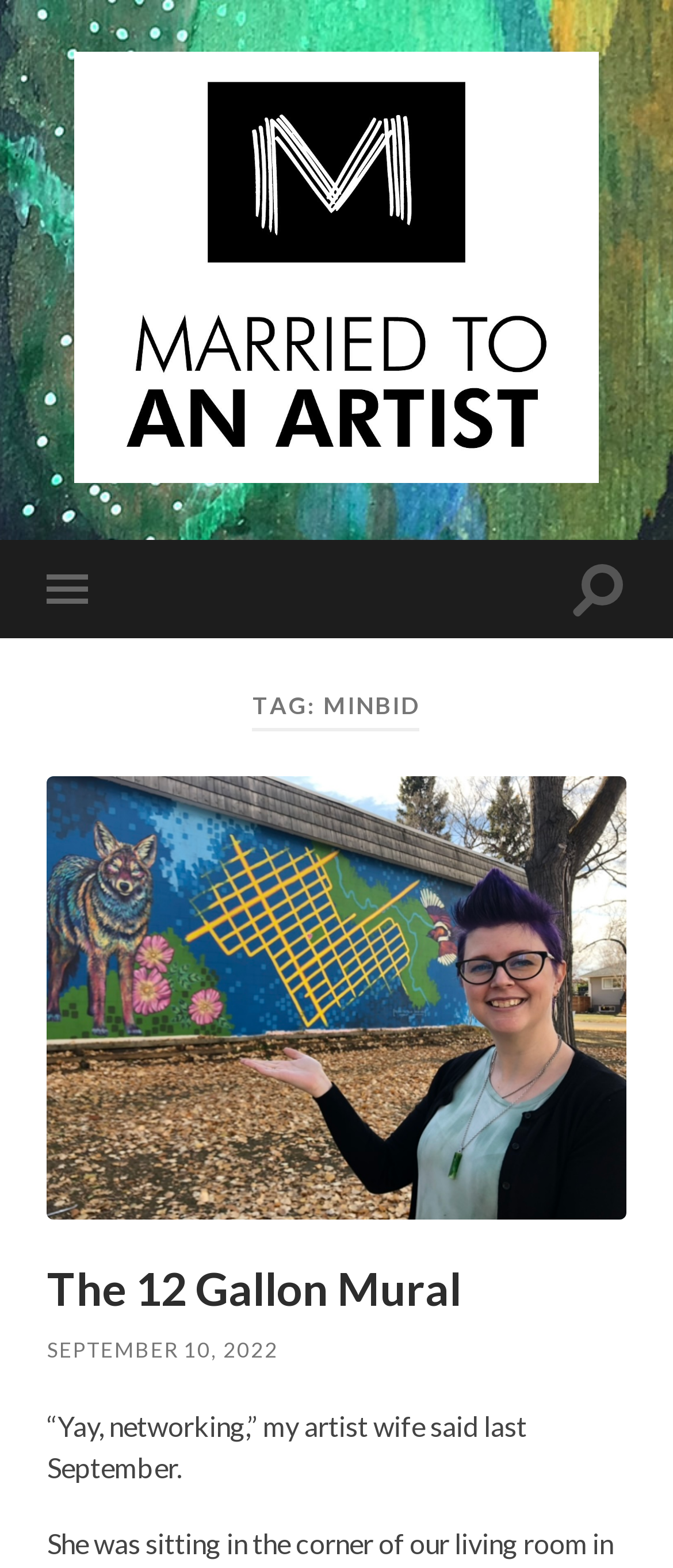Using the information in the image, could you please answer the following question in detail:
What is the title of the latest article?

The title of the latest article can be found in the main content area, where it says 'The 12 Gallon Mural' in a heading format.